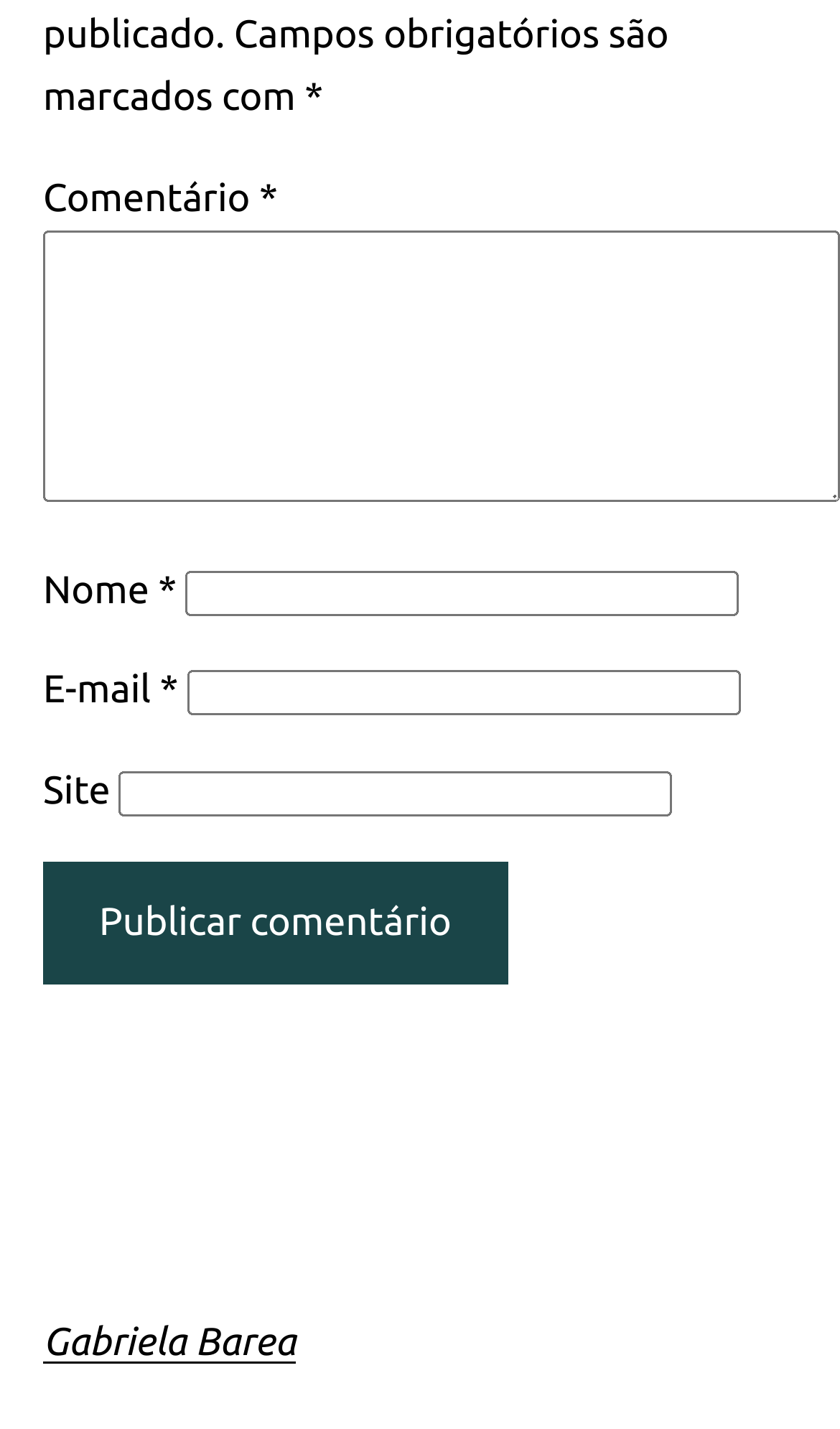Please analyze the image and provide a thorough answer to the question:
Who is the author of the comment section?

The link 'Gabriela Barea' at the bottom of the page suggests that she is the author or owner of the comment section or blog post, and users are responding to her content.